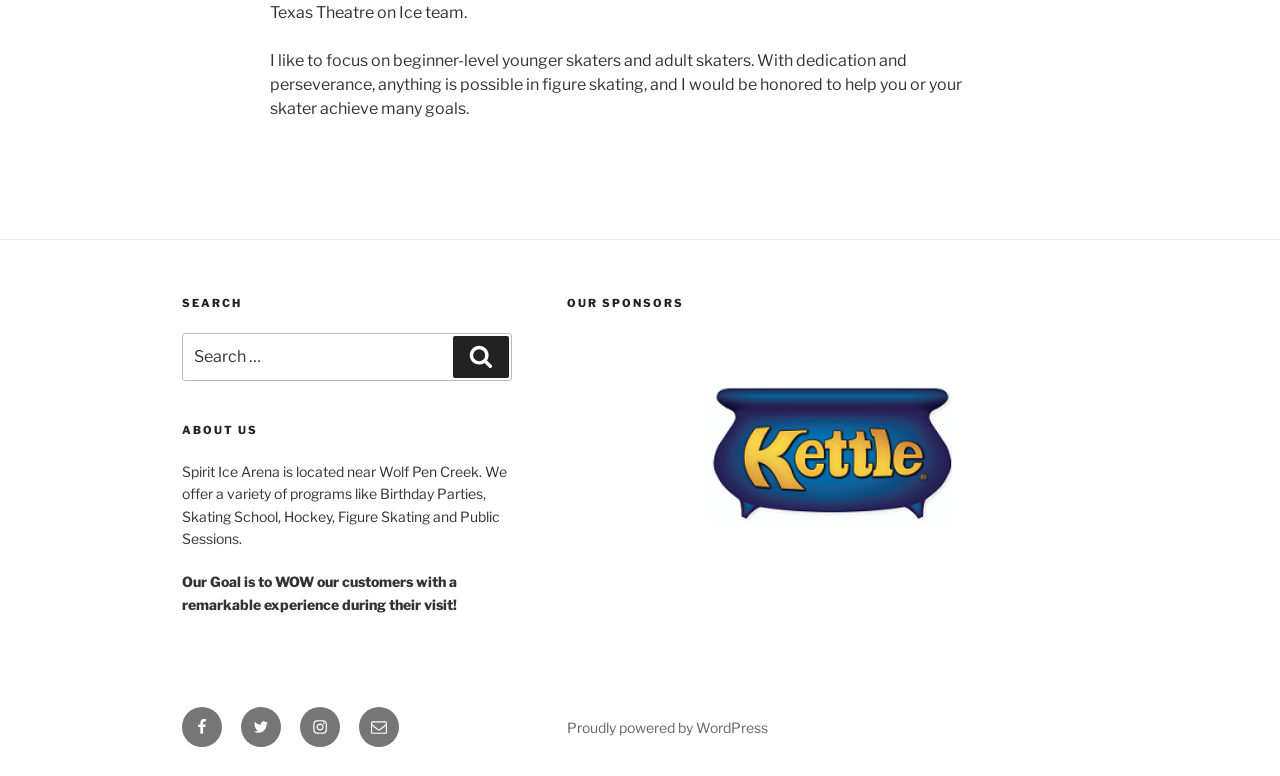Please determine the bounding box coordinates of the area that needs to be clicked to complete this task: 'View sponsors'. The coordinates must be four float numbers between 0 and 1, formatted as [left, top, right, bottom].

[0.402, 0.429, 0.597, 0.751]